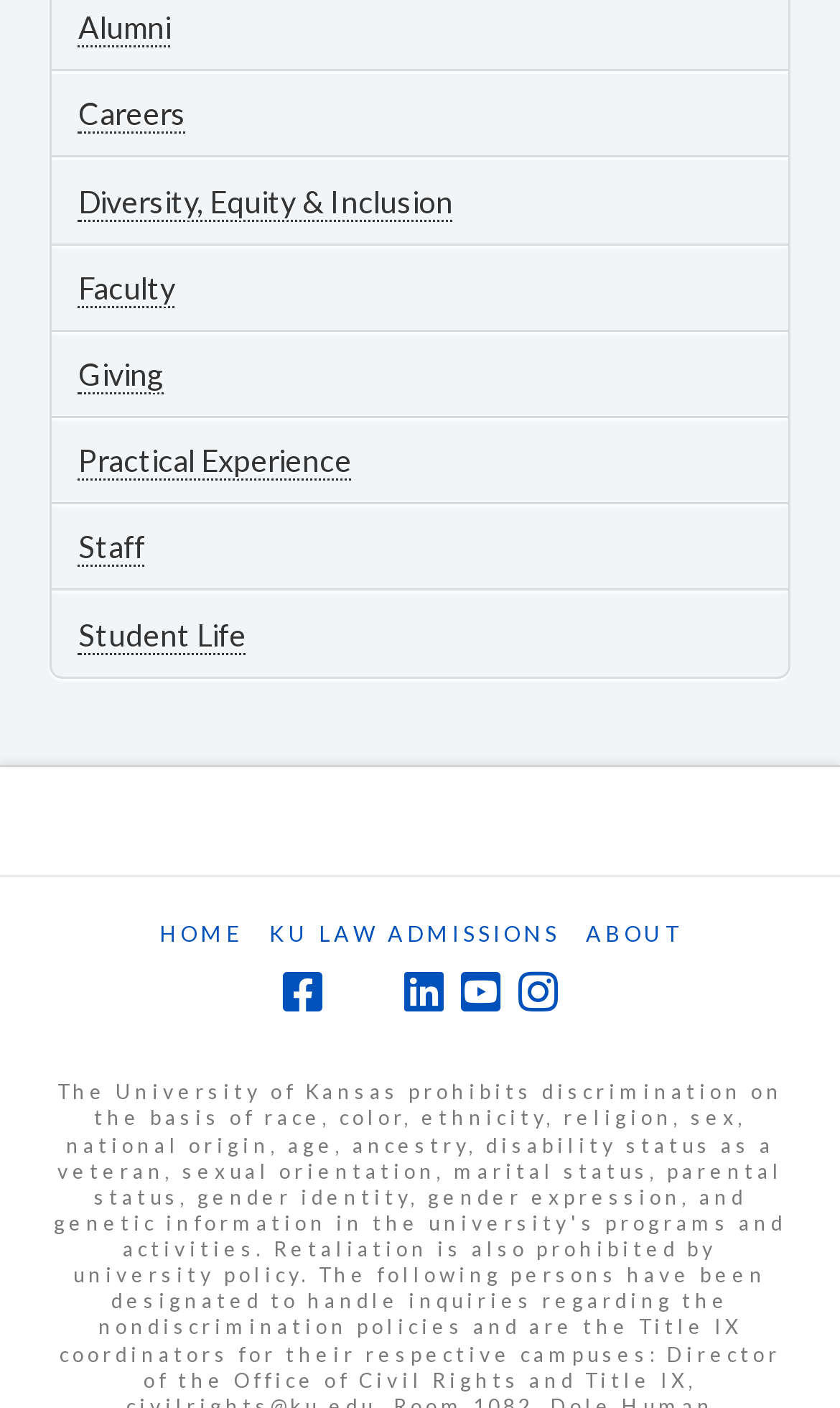Identify the bounding box coordinates for the UI element described as: "Careers". The coordinates should be provided as four floats between 0 and 1: [left, top, right, bottom].

[0.093, 0.068, 0.221, 0.095]